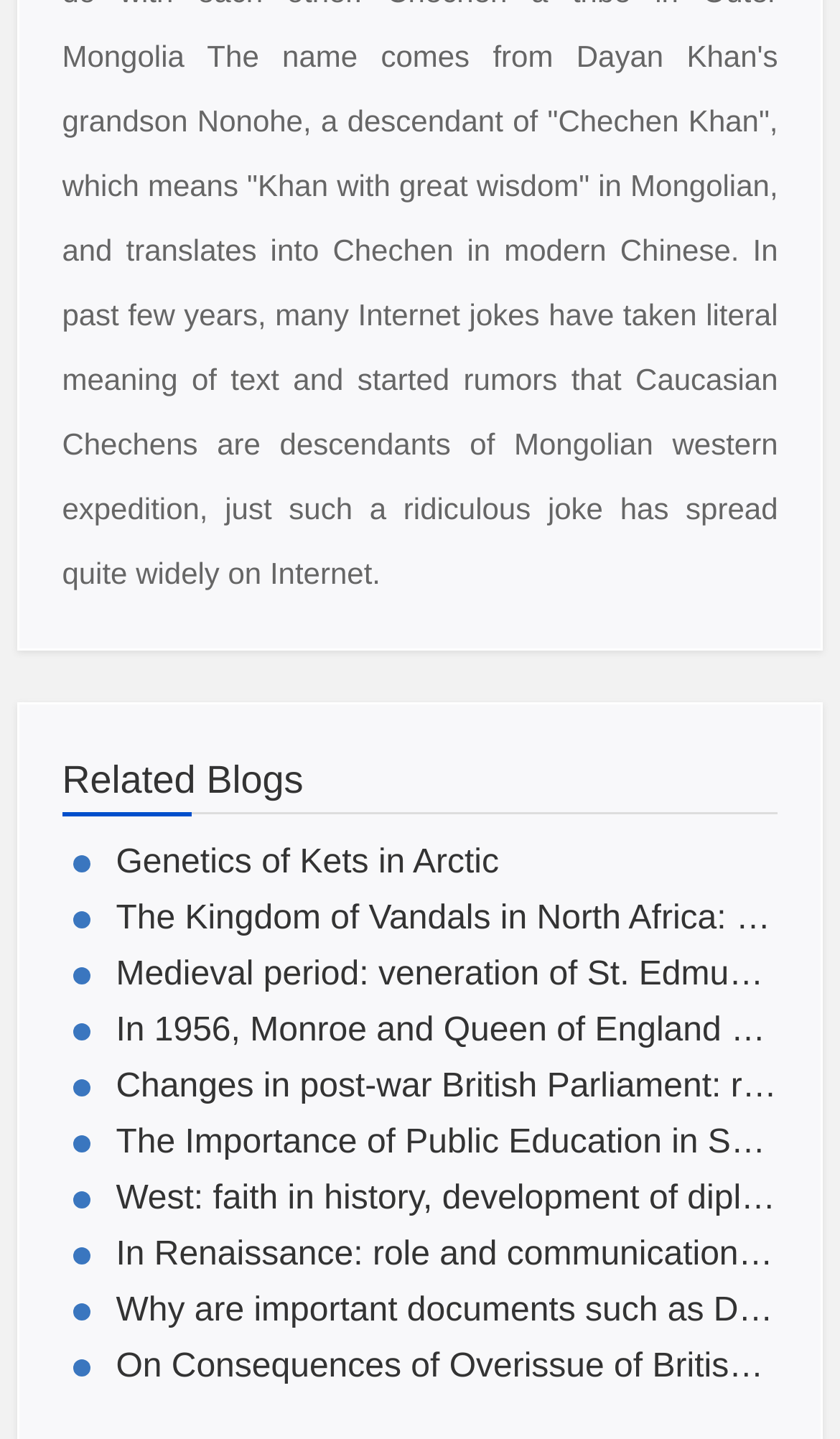Can you give a detailed response to the following question using the information from the image? Are all related blogs about history?

I examined the titles of the related blogs and found that most of them are about historical topics, such as the Kingdom of Vandals, Medieval period, and Renaissance. However, there is one blog about public education in Scotland, which is not strictly about history. Therefore, I conclude that most, but not all, related blogs are about history.